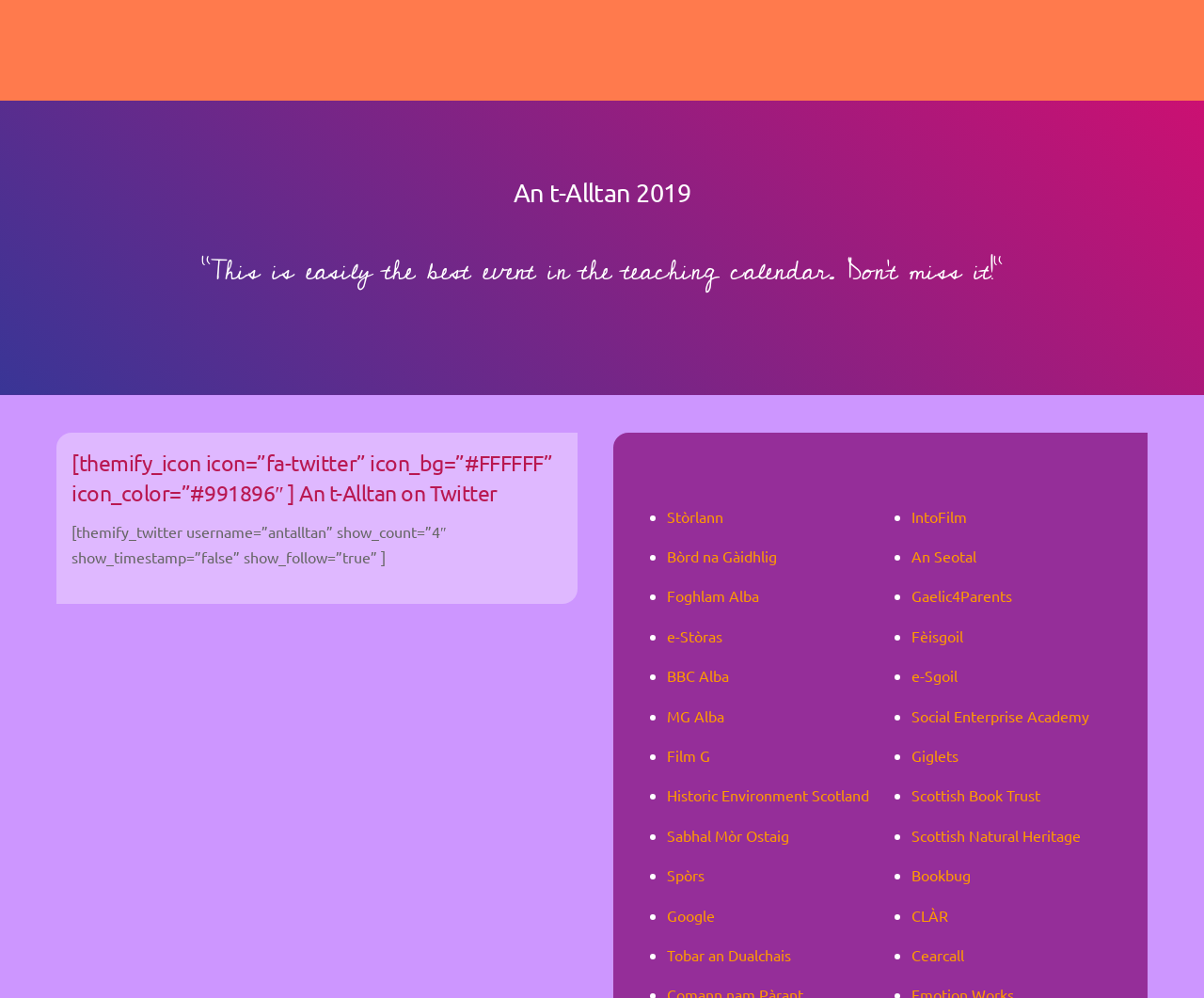Please locate the bounding box coordinates of the element's region that needs to be clicked to follow the instruction: "Check out e-Stòras". The bounding box coordinates should be provided as four float numbers between 0 and 1, i.e., [left, top, right, bottom].

[0.554, 0.628, 0.6, 0.646]